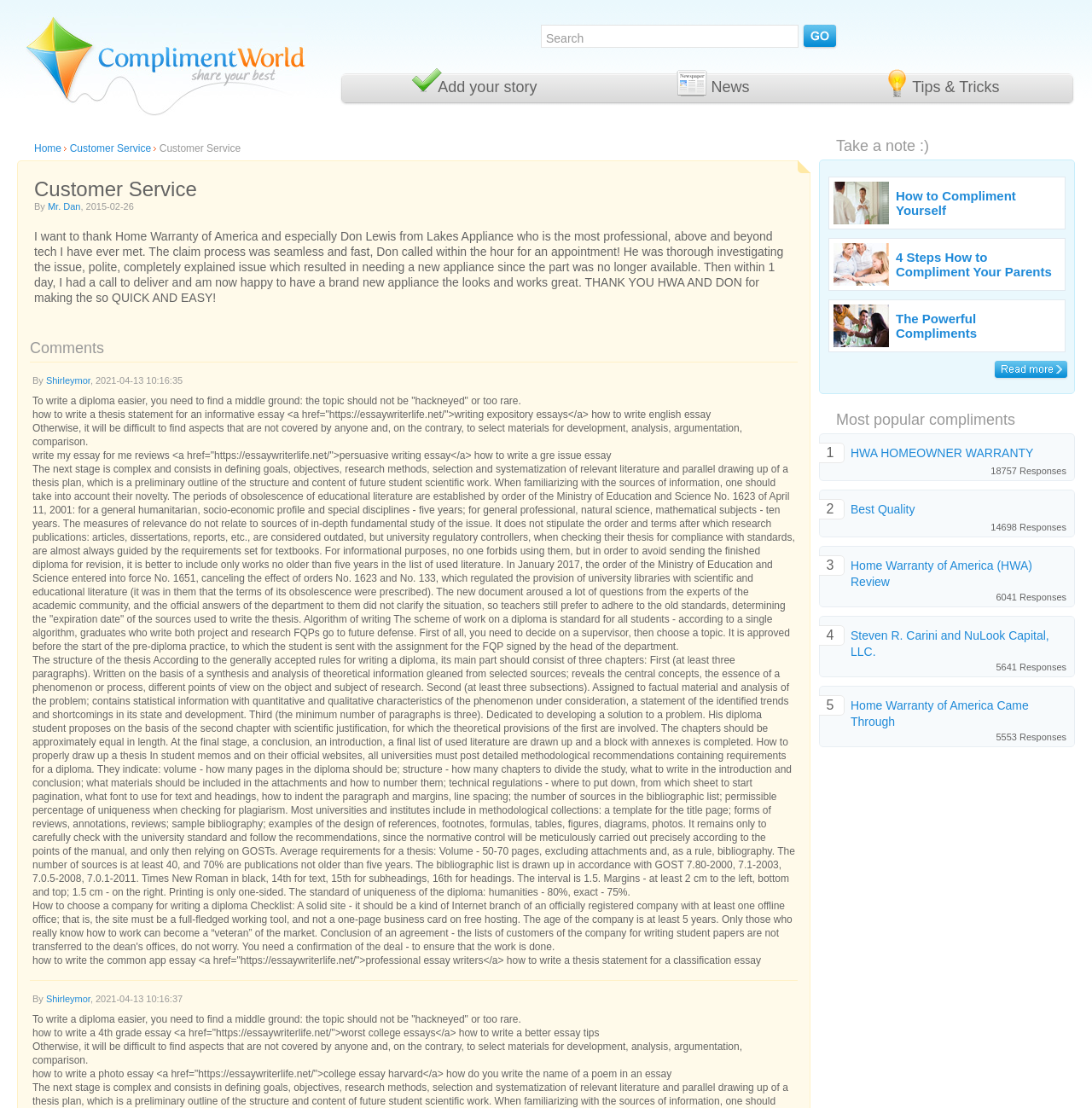What is the title of the last section in the webpage?
Please give a detailed and thorough answer to the question, covering all relevant points.

The last section in the webpage has a title 'The Powerful Compliments', which is likely a resource or guide on how to give powerful compliments to others.